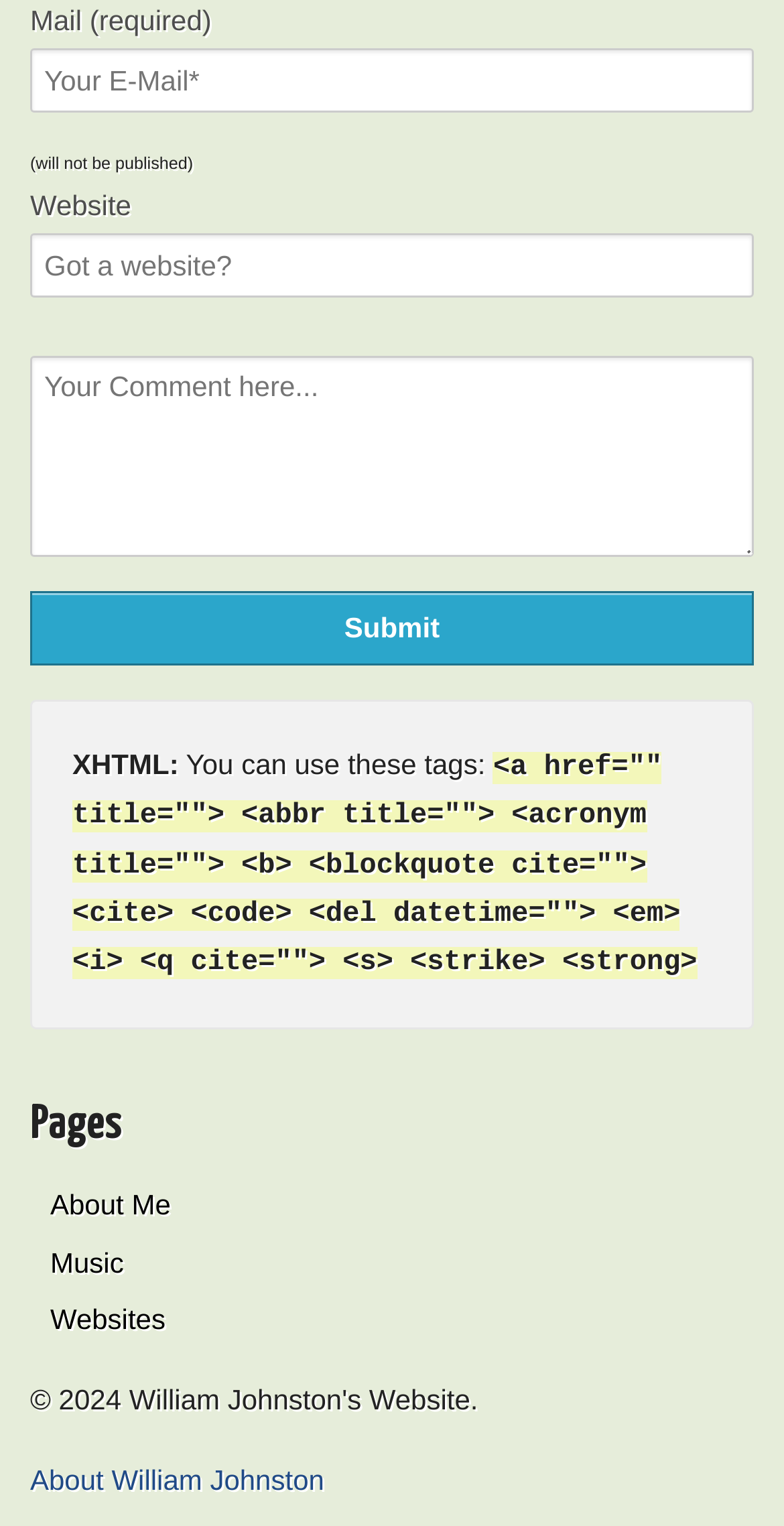Locate the bounding box coordinates of the element I should click to achieve the following instruction: "Type your website URL".

[0.038, 0.153, 0.962, 0.195]